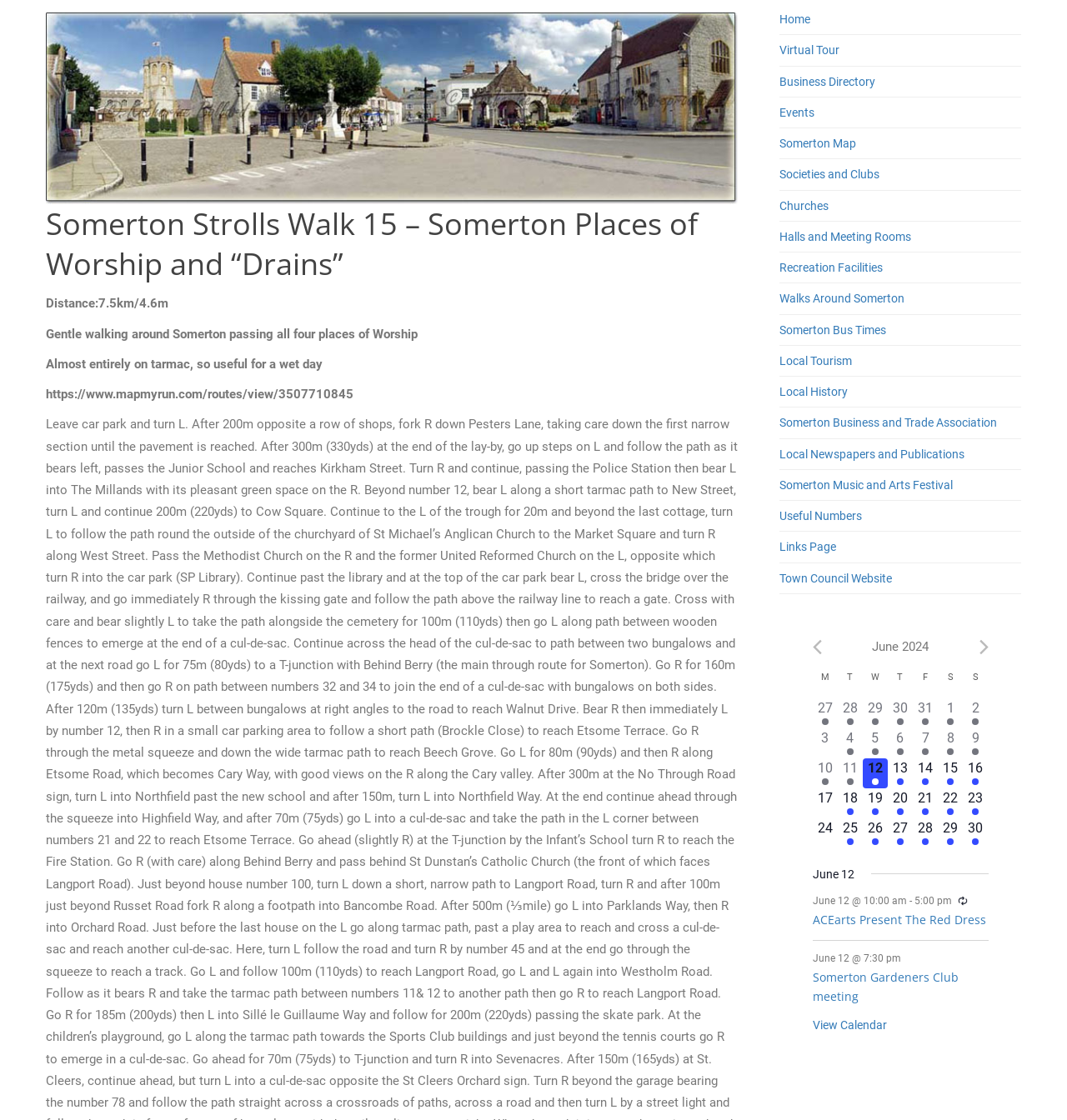Find the bounding box coordinates for the HTML element described as: "ACEarts Present The Red Dress". The coordinates should consist of four float values between 0 and 1, i.e., [left, top, right, bottom].

[0.761, 0.814, 0.924, 0.83]